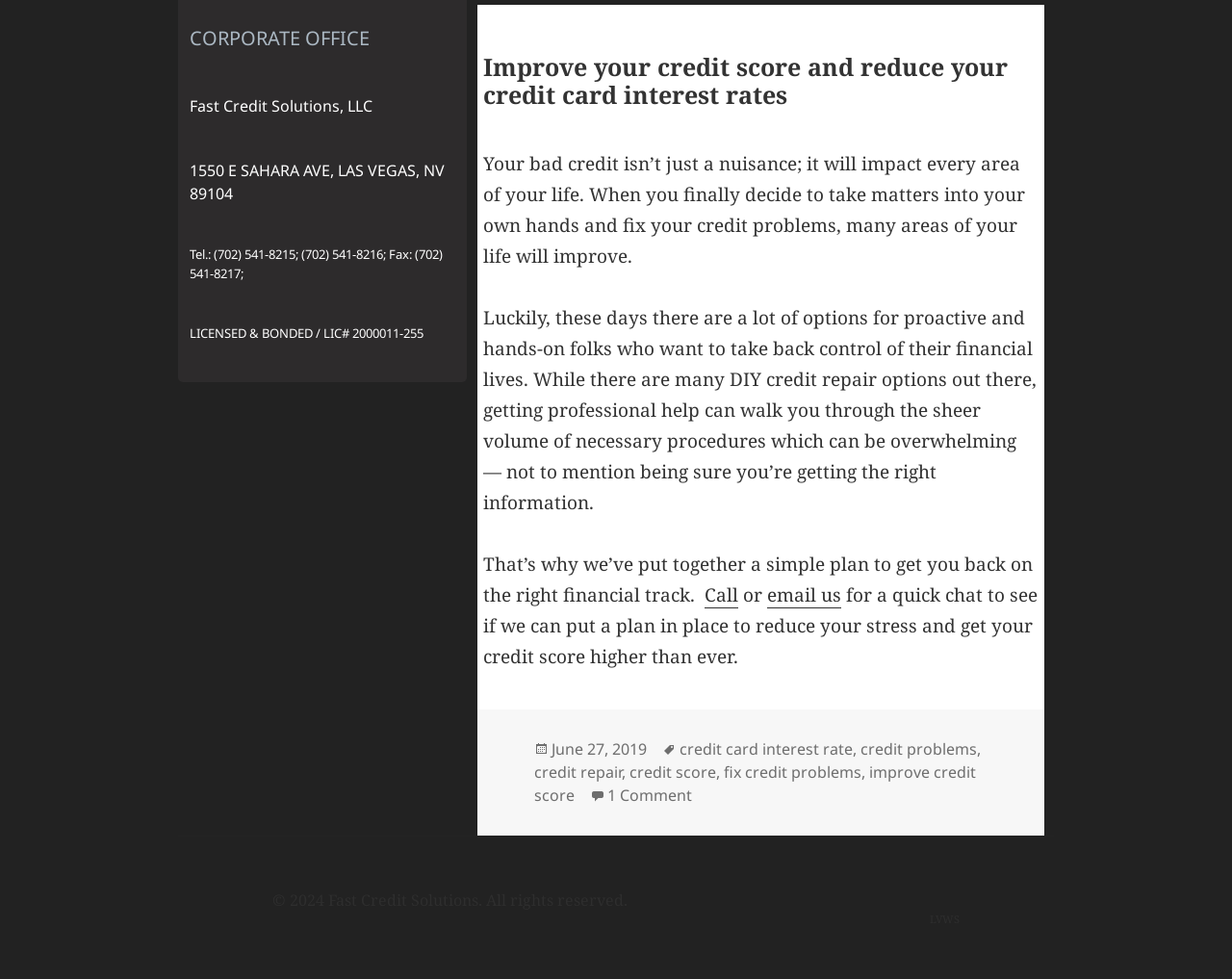What is the company's phone number?
Answer the question using a single word or phrase, according to the image.

(702) 541-8215